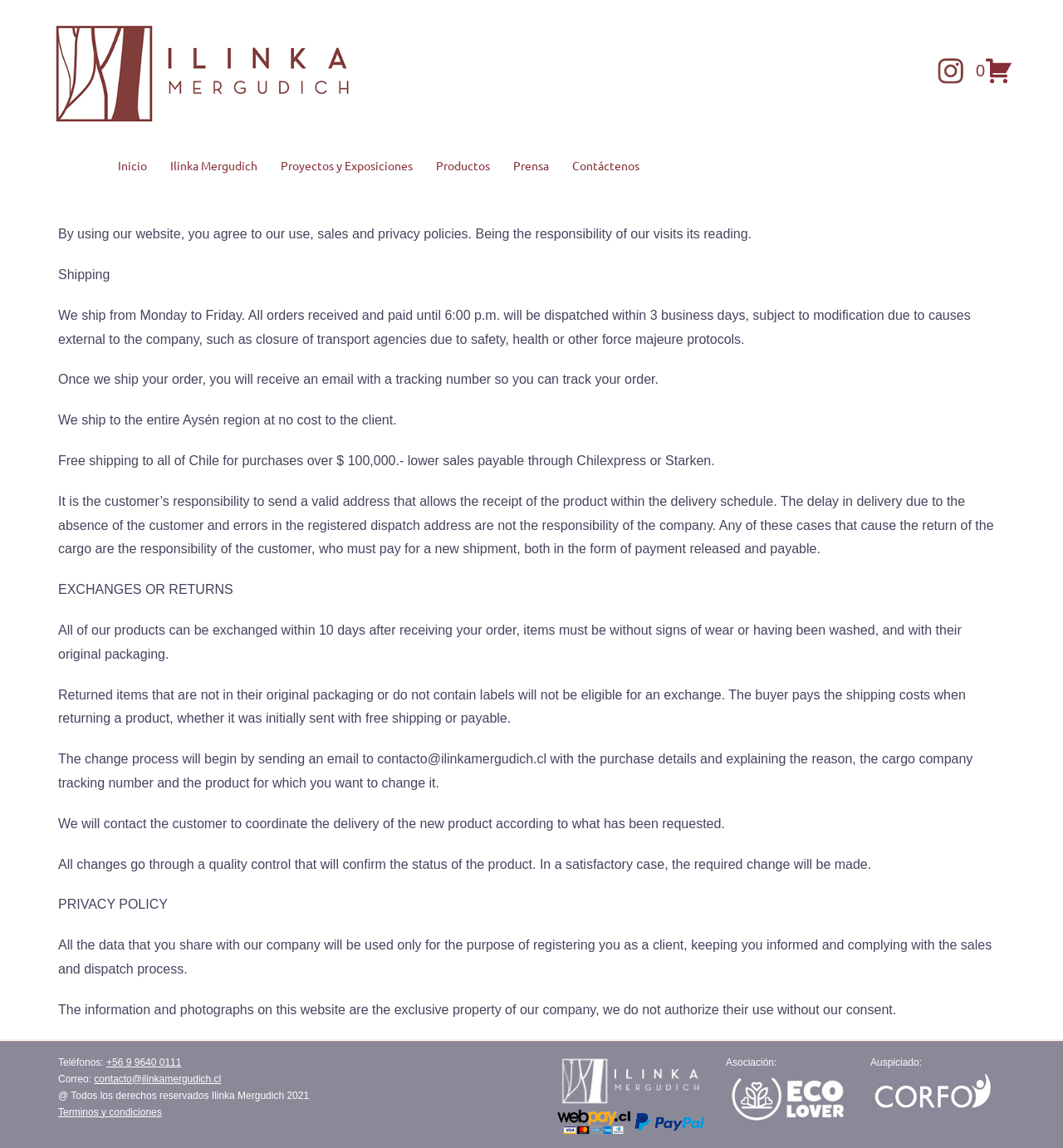Give a detailed overview of the webpage's appearance and contents.

This webpage is about the terms and conditions of Ilinka Mergudich. At the top, there are two links with accompanying images, one on the left and one on the right. Below these, there is a navigation menu with five links: Inicio, Ilinka Mergudich, Proyectos y Exposiciones, Productos, and Prensa. 

The main content of the webpage is divided into several sections. The first section explains that by using the website, users agree to the company's use, sales, and privacy policies. It also mentions the responsibility of visitors to read these policies.

The next section is about shipping. It explains that the company ships from Monday to Friday and that orders received and paid before 6:00 p.m. will be dispatched within three business days. There is also information about tracking orders and free shipping to certain regions.

Following this, there is a section about exchanges or returns. It explains that products can be exchanged within 10 days of receiving an order, provided they are in their original condition. The buyer is responsible for the shipping costs of returning a product.

The next section is about the company's privacy policy. It states that all data shared with the company will be used only for the purpose of registering clients, keeping them informed, and complying with the sales and dispatch process.

At the bottom of the page, there is a section with contact information, including a sponsored link, an association link, and phone numbers. There are also several images and a copyright notice stating that all rights are reserved to Ilinka Mergudich 2021. Finally, there is a link to the terms and conditions page.